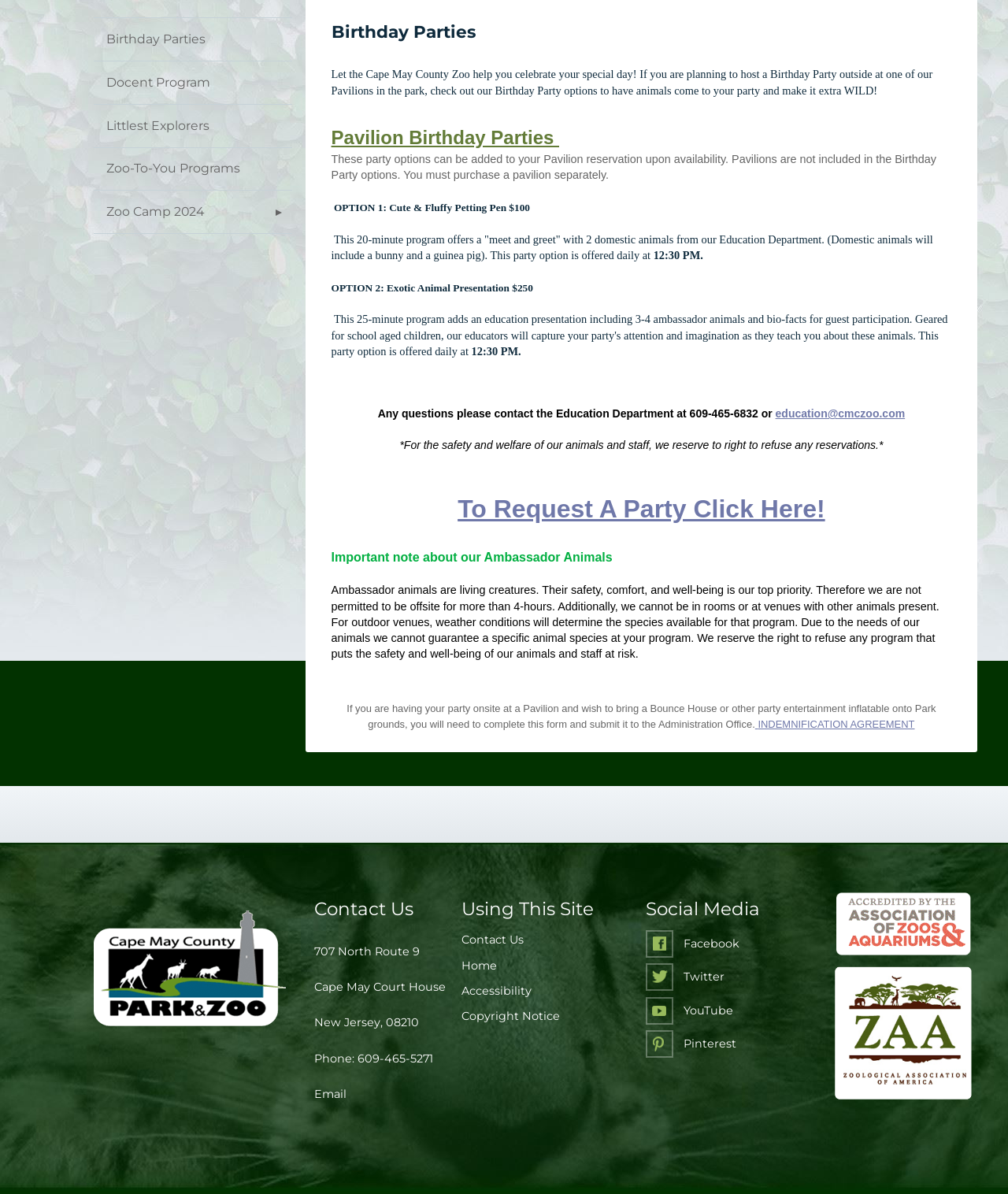Identify the bounding box of the HTML element described as: "Twitter".

[0.641, 0.807, 0.823, 0.83]